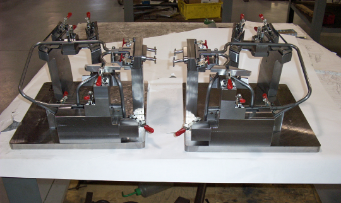Provide a comprehensive description of the image.

The image showcases a pair of advanced weld fixtures designed and manufactured by Southern Minnesota Tooling, Inc. Each fixture features a robust and precise construction suitable for handling various welding tasks. The fixtures are made from high-quality materials, showcasing meticulous craftsmanship with a focus on maintaining datum structure integrity. Notice the arrangement of hydraulic clamps and pneumatic components, which are strategically placed to ensure optimal part locating and maximum access during welding operations. These fixtures exemplify SMT's commitment to delivering cost-effective solutions tailored to meet the needs of their customers in the manufacturing industry. They are positioned on a work surface, likely within a workshop environment, highlighting their practical application in real-world settings.